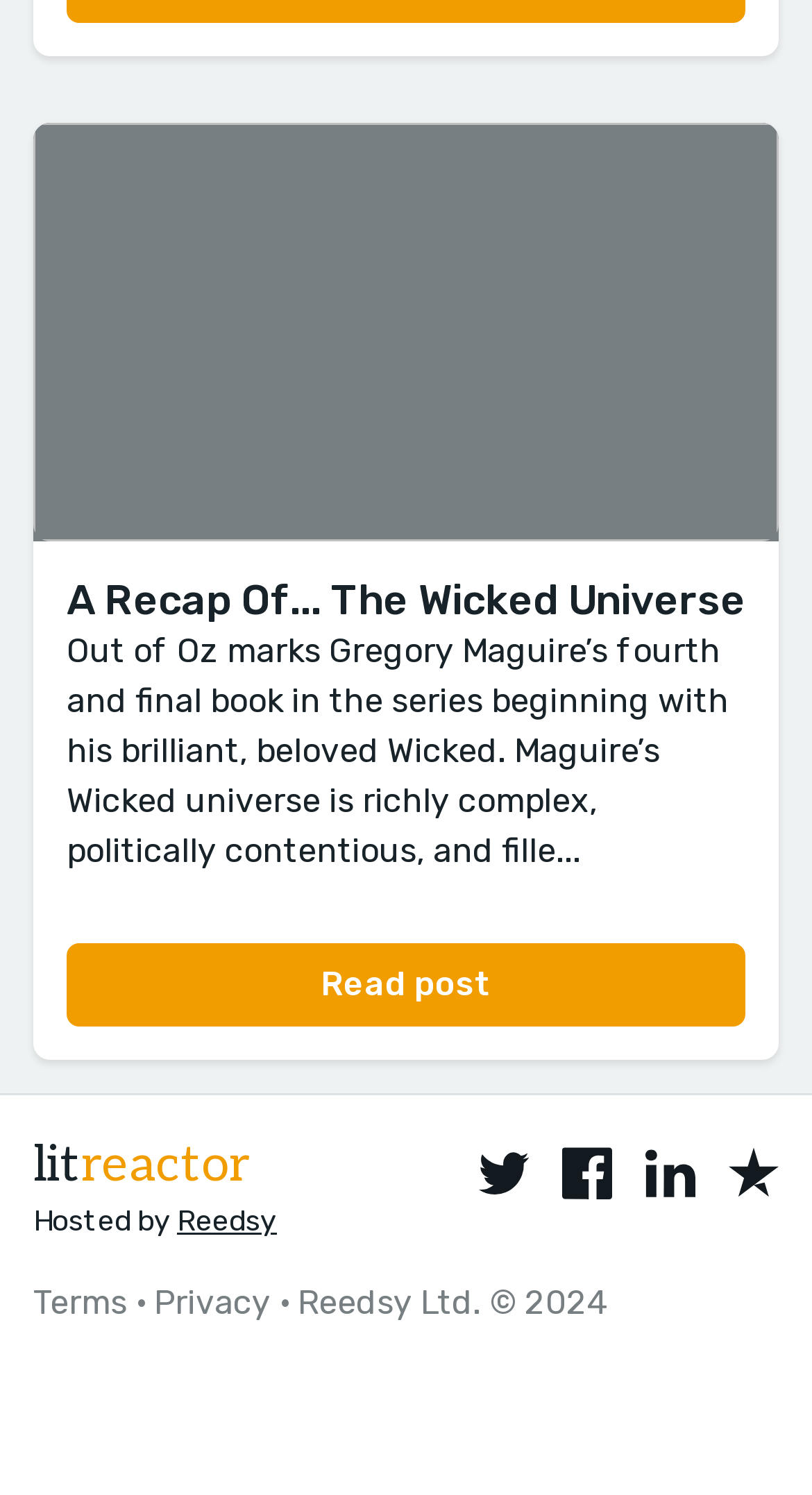Provide a single word or phrase to answer the given question: 
How many links are present in the footer section?

3